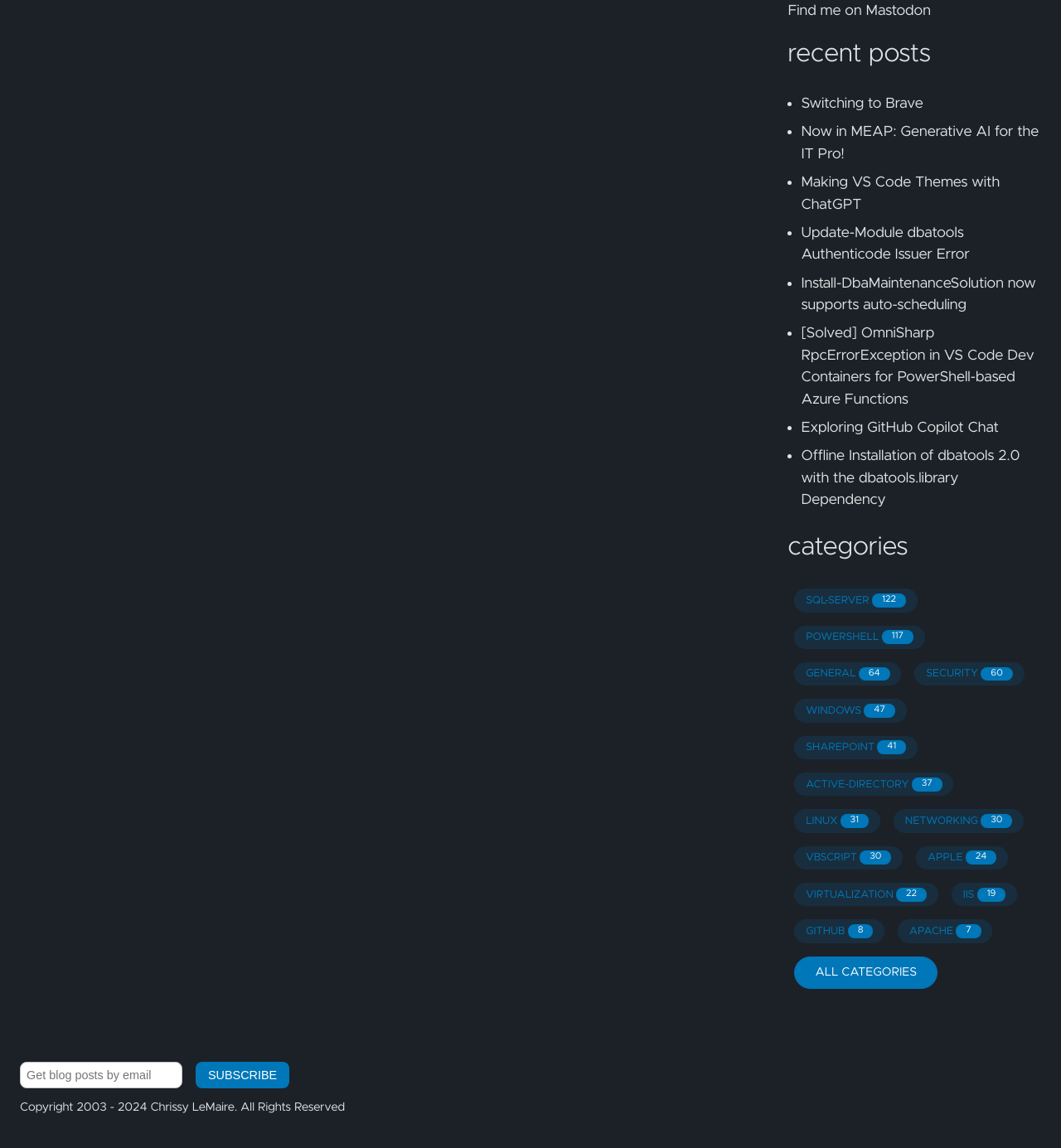Can you show the bounding box coordinates of the region to click on to complete the task described in the instruction: "Read the recent post about Switching to Brave"?

[0.755, 0.084, 0.87, 0.097]